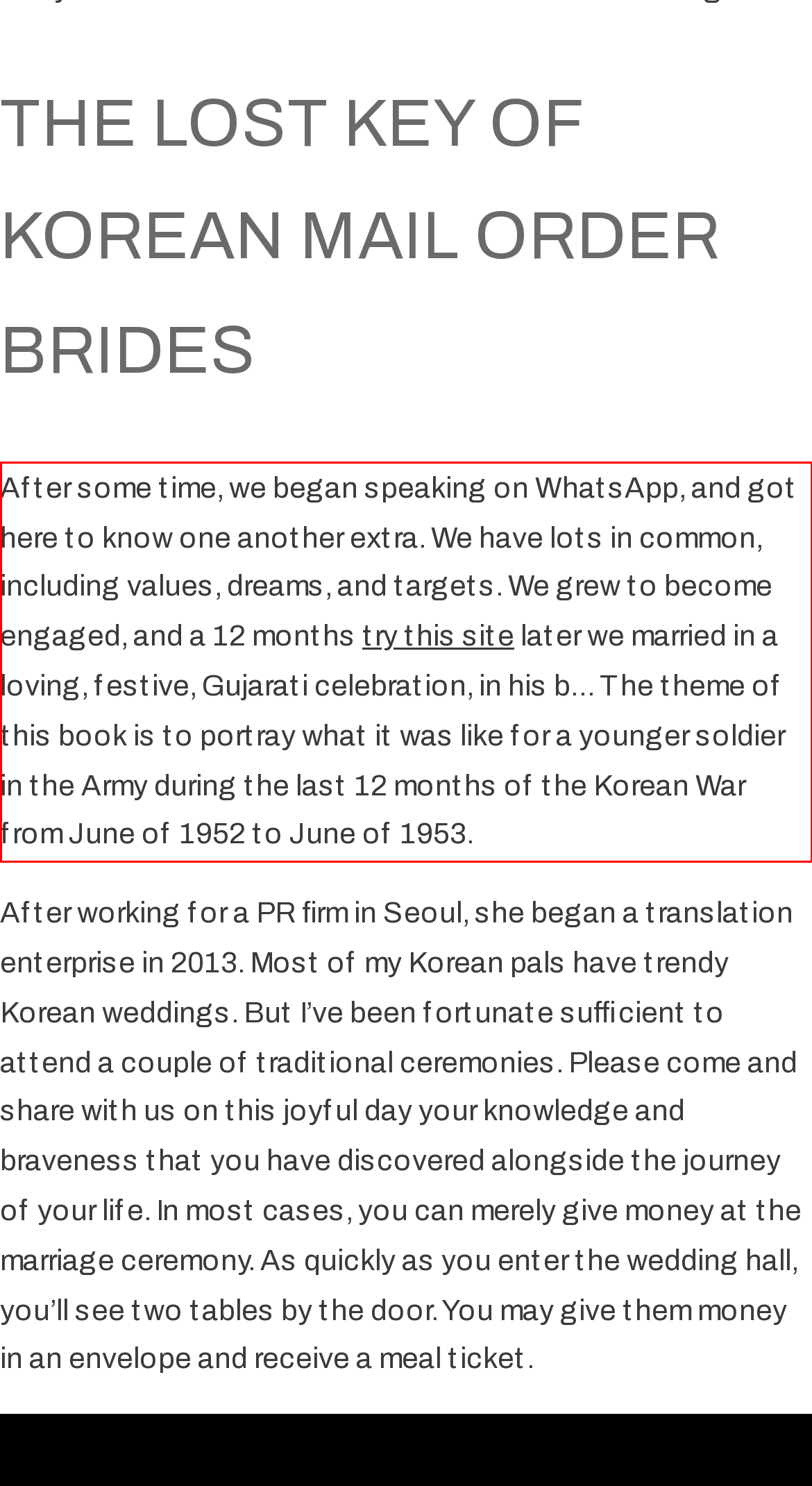You have a screenshot of a webpage with a red bounding box. Identify and extract the text content located inside the red bounding box.

After some time, we began speaking on WhatsApp, and got here to know one another extra. We have lots in common, including values, dreams, and targets. We grew to become engaged, and a 12 months try this site later we married in a loving, festive, Gujarati celebration, in his b… The theme of this book is to portray what it was like for a younger soldier in the Army during the last 12 months of the Korean War from June of 1952 to June of 1953.